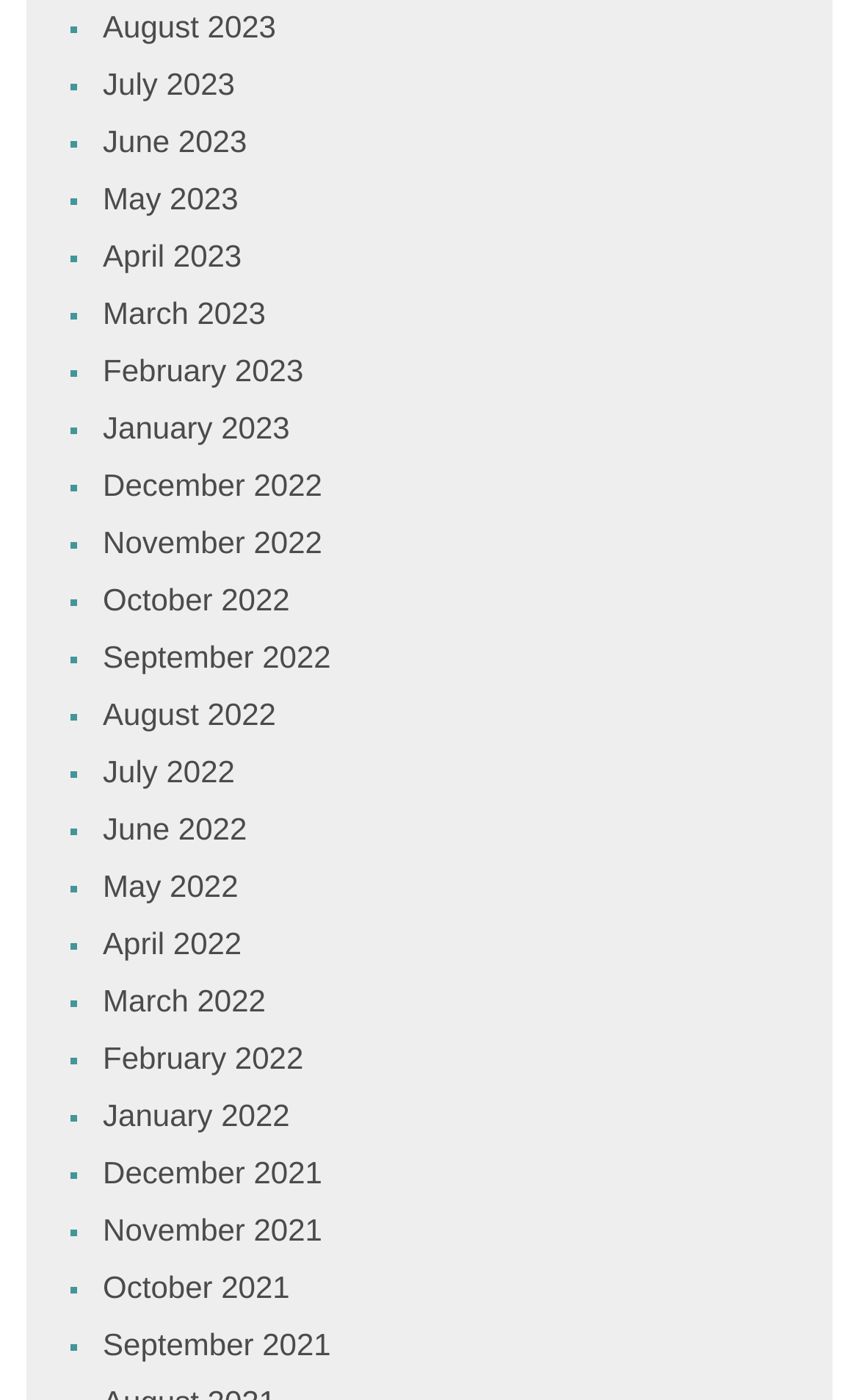Please identify the bounding box coordinates of where to click in order to follow the instruction: "View August 2023".

[0.12, 0.006, 0.321, 0.031]